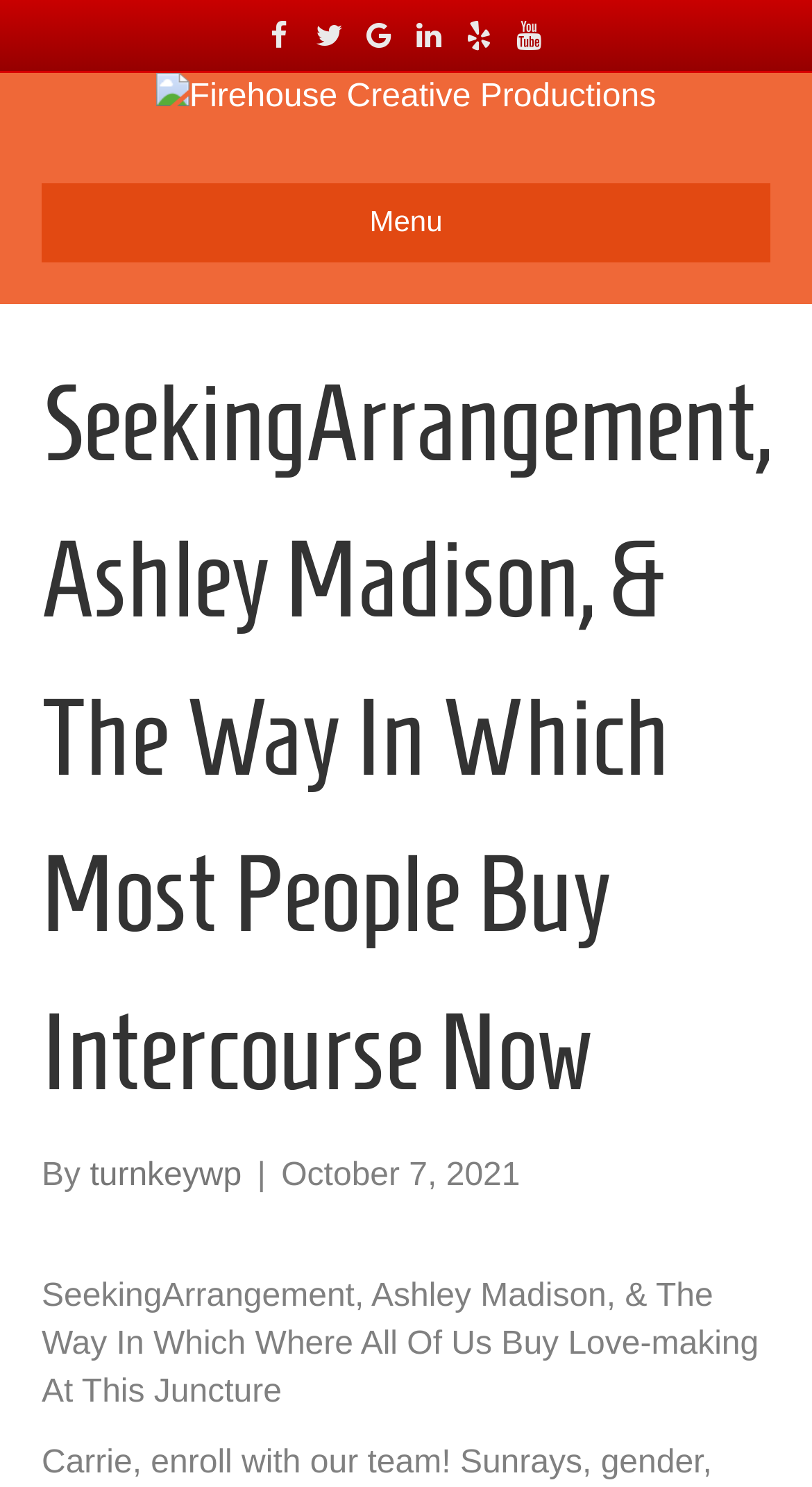Respond to the following question using a concise word or phrase: 
What is the date mentioned at the bottom of the page?

October 7, 2021